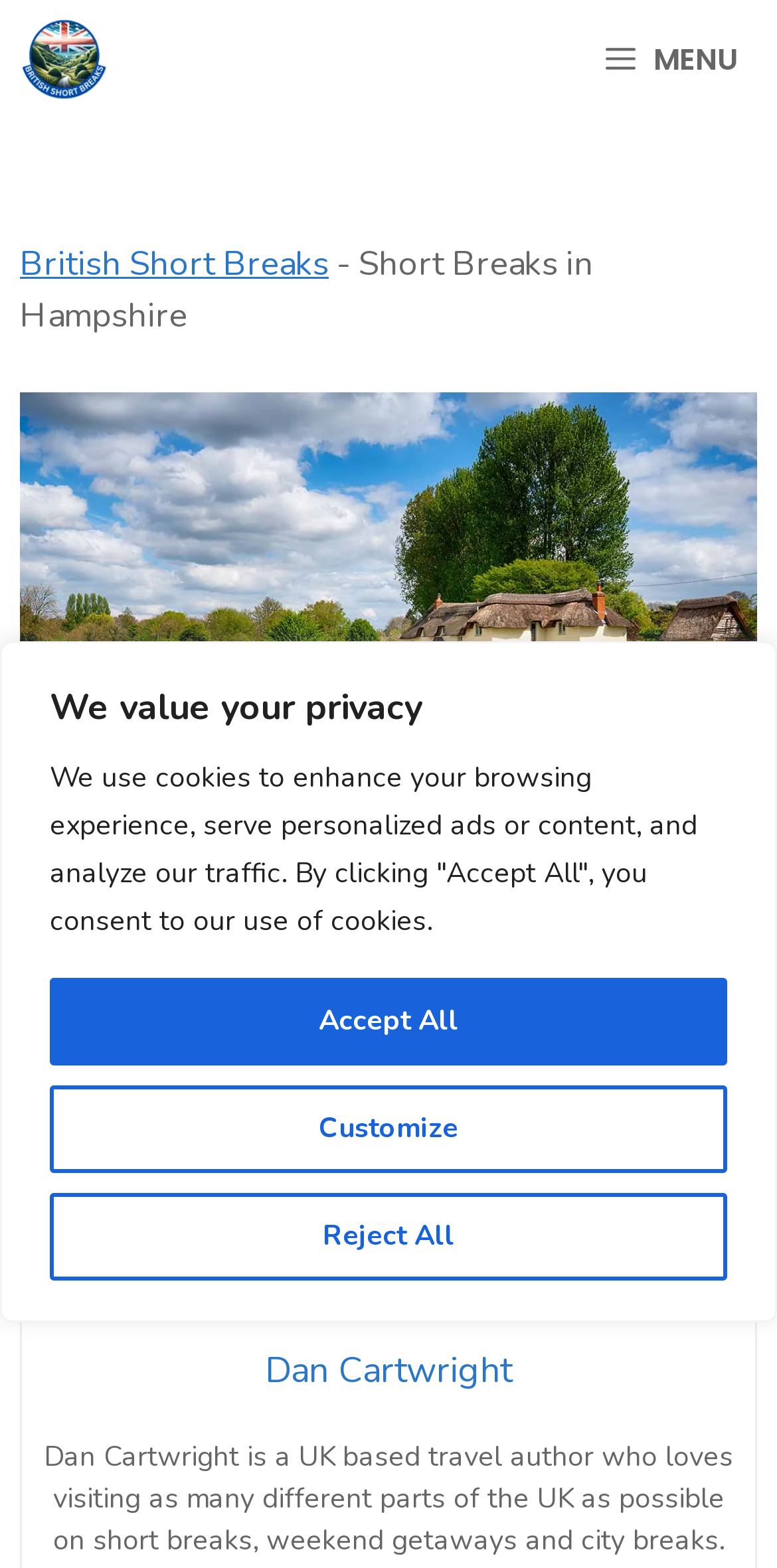Please identify the bounding box coordinates of the element on the webpage that should be clicked to follow this instruction: "Visit British Short Breaks". The bounding box coordinates should be given as four float numbers between 0 and 1, formatted as [left, top, right, bottom].

[0.026, 0.0, 0.139, 0.076]